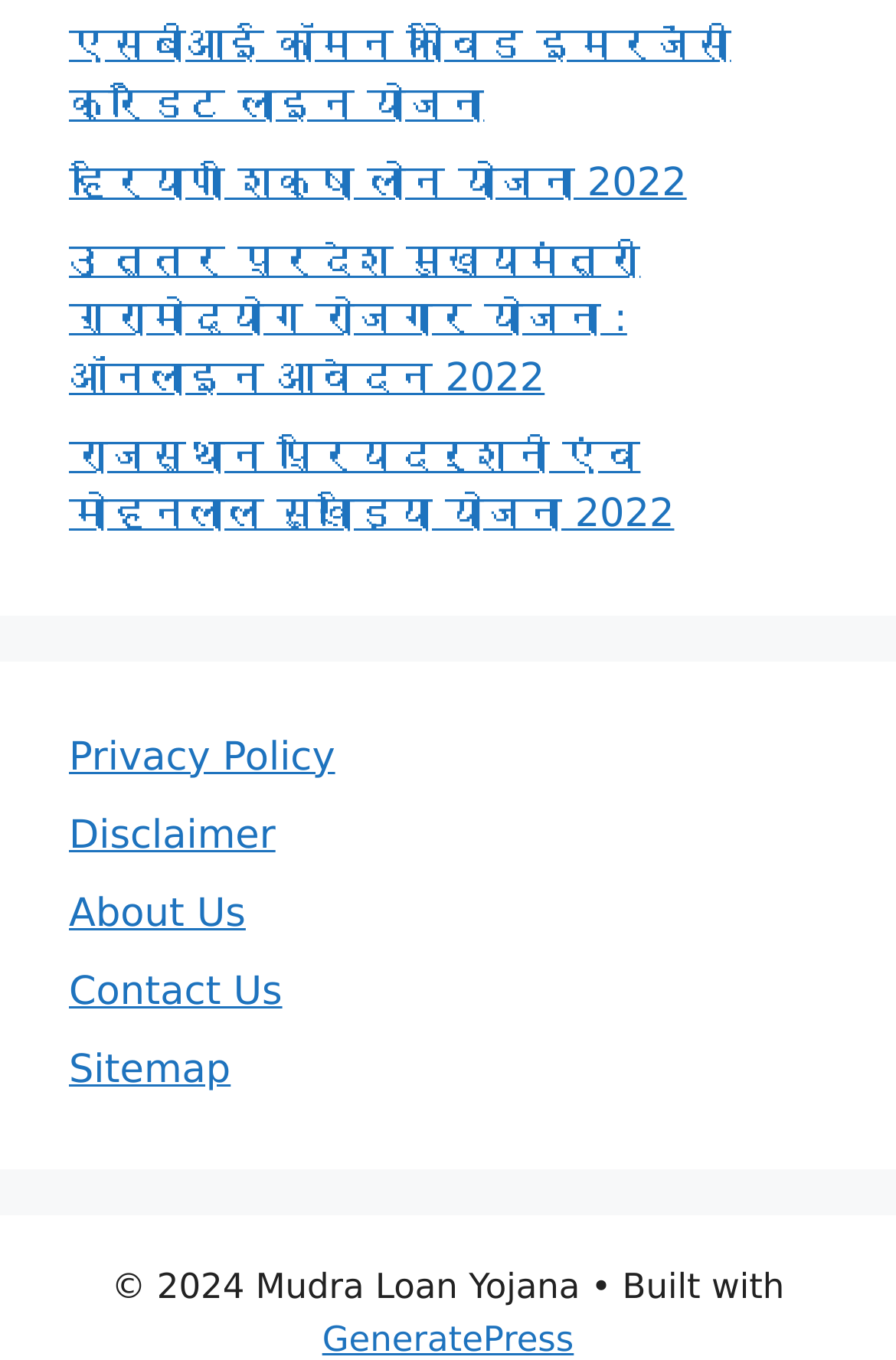Please identify the bounding box coordinates of the element's region that should be clicked to execute the following instruction: "Contact the website administrator". The bounding box coordinates must be four float numbers between 0 and 1, i.e., [left, top, right, bottom].

[0.077, 0.712, 0.315, 0.746]